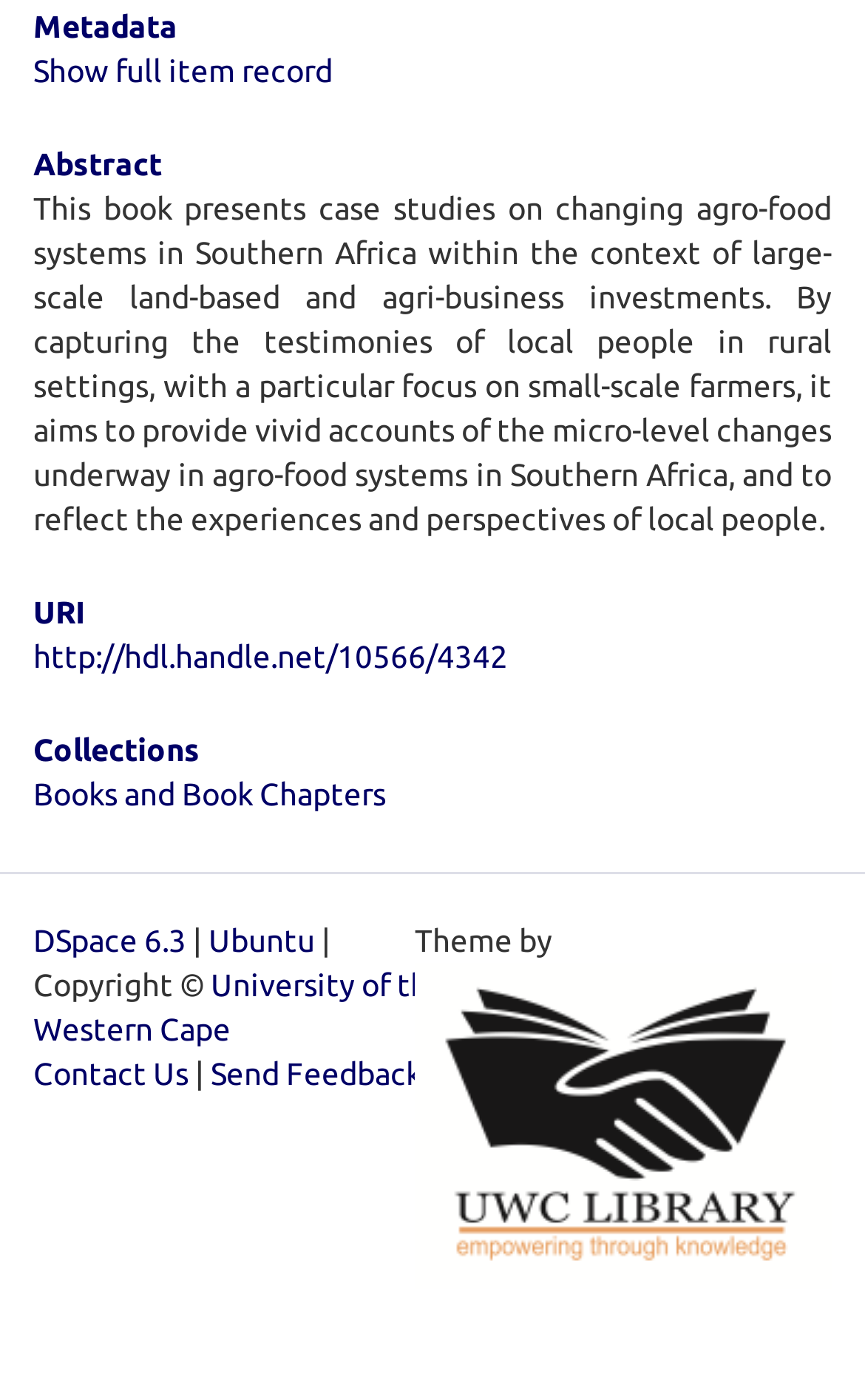What is the name of the operating system mentioned?
Please answer the question with as much detail and depth as you can.

The webpage mentions Ubuntu as the operating system, which is provided at the bottom of the page, along with other information such as the DSpace version and copyright information.